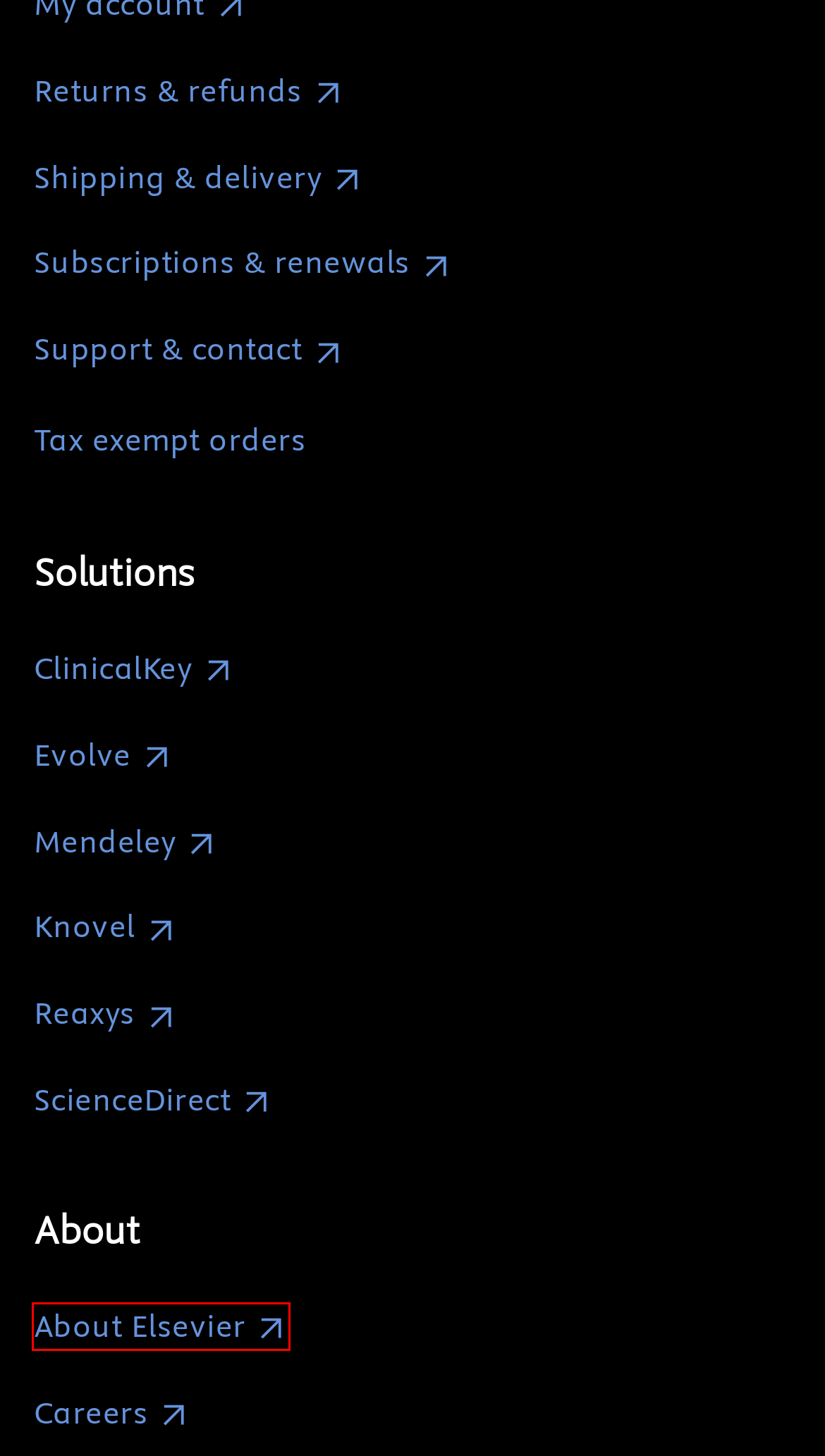You have a screenshot of a webpage with a red rectangle bounding box. Identify the best webpage description that corresponds to the new webpage after clicking the element within the red bounding box. Here are the candidates:
A. Elsevier careers
B. ScienceDirect | Peer-reviewed literature | Elsevier
C. About Elsevier
D. ClinicalKey
E. Subscriptions and Renewals - Elsevier E-Commerce Support Center
F. Home - Elsevier E-Commerce Support Center
G. Knovel | Engineering knowledge, tools and materials data | Elsevier
H. Shipping and Delivery - Elsevier E-Commerce Support Center

C